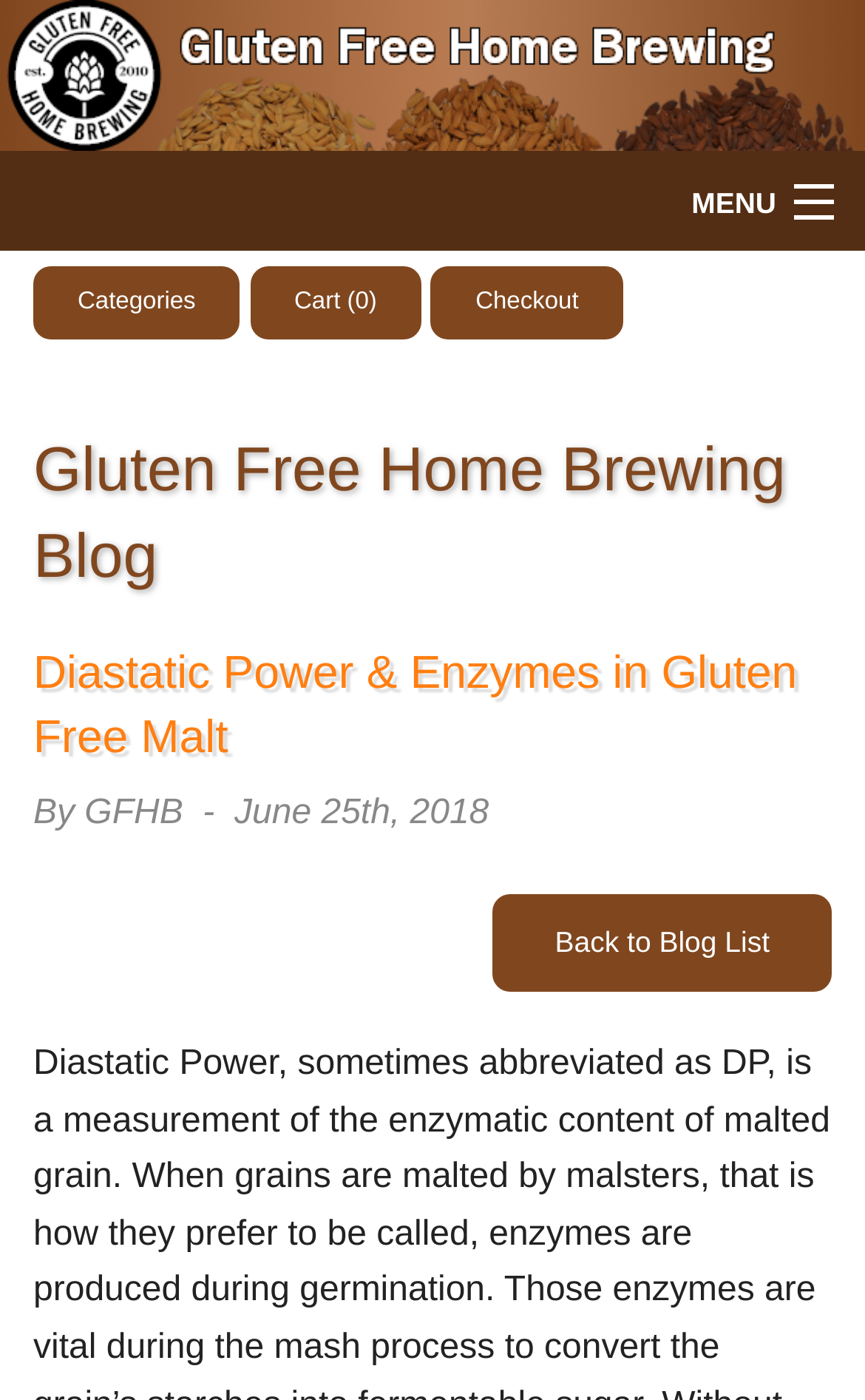Please determine the bounding box coordinates of the clickable area required to carry out the following instruction: "read testimonials". The coordinates must be four float numbers between 0 and 1, represented as [left, top, right, bottom].

[0.0, 0.583, 1.0, 0.663]